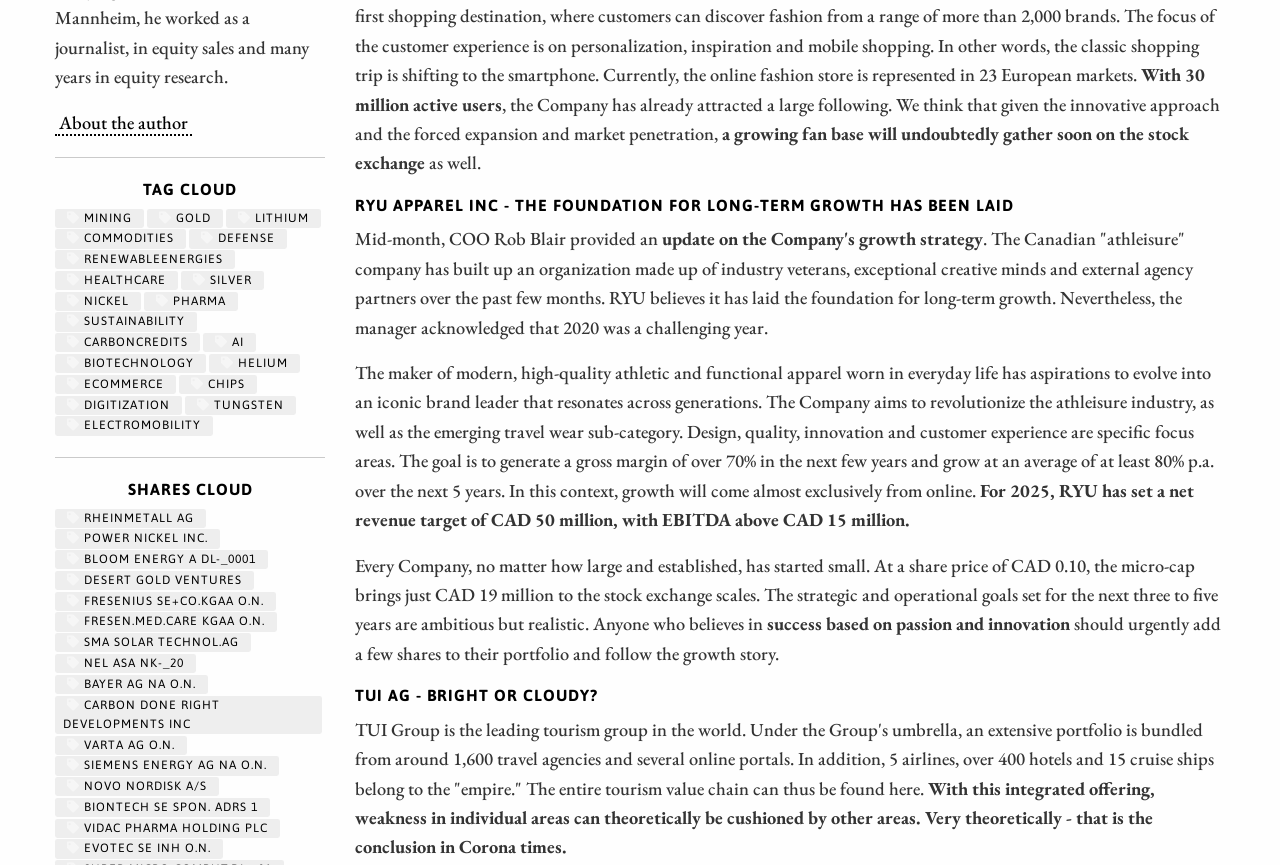Use a single word or phrase to answer the following:
How many airlines belong to TUI Group?

5